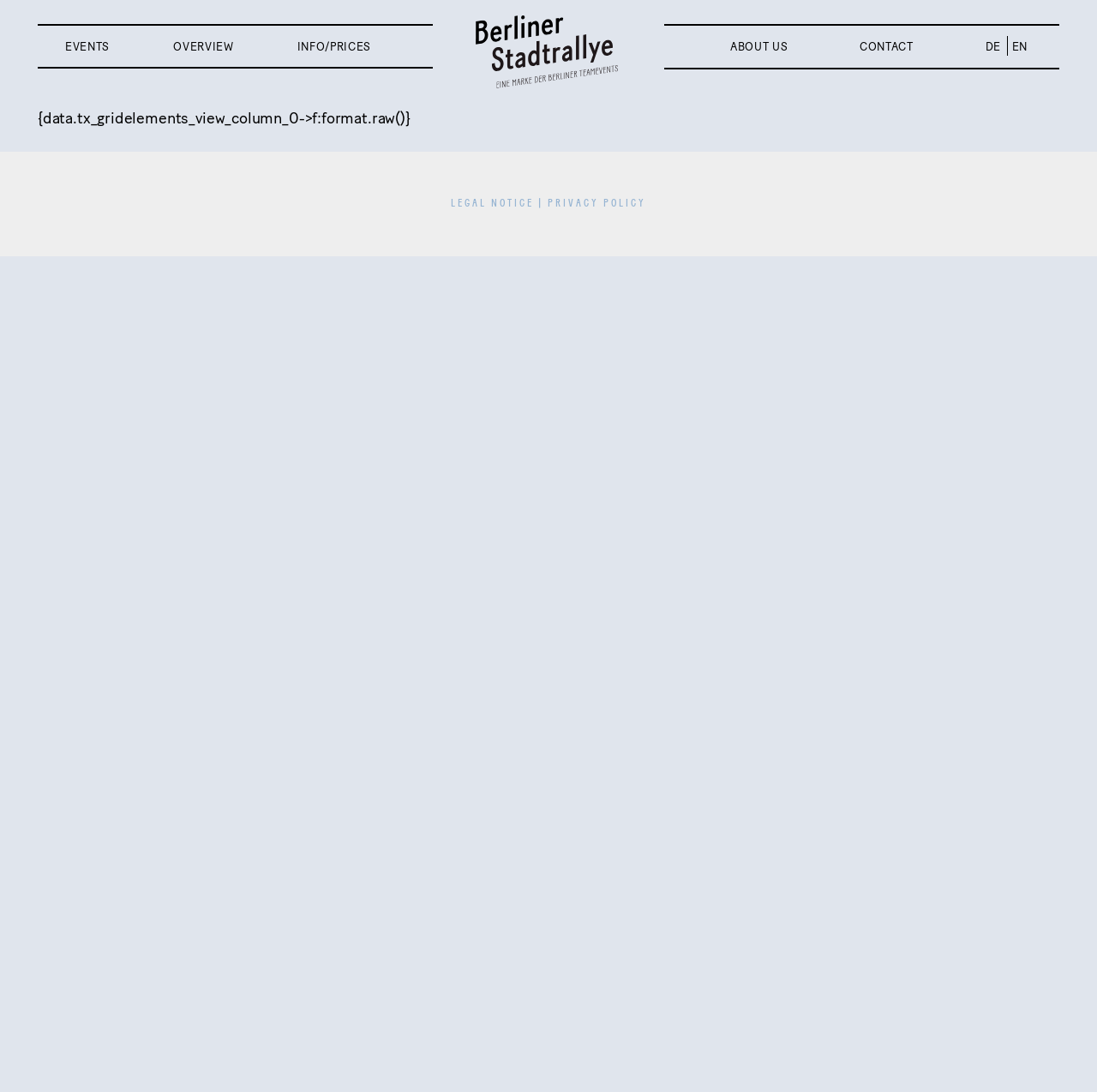Identify the bounding box coordinates of the clickable region to carry out the given instruction: "read legal notice".

[0.411, 0.181, 0.487, 0.193]